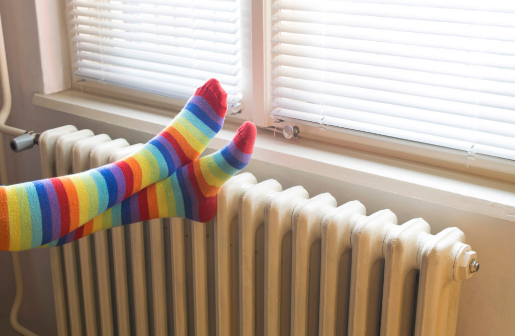Please study the image and answer the question comprehensively:
Where is the heating service being referred to?

The caption highlights the importance of a reliable heating system, particularly in colder months, and specifically mentions Missoula, Montana as the location where this service is relevant.